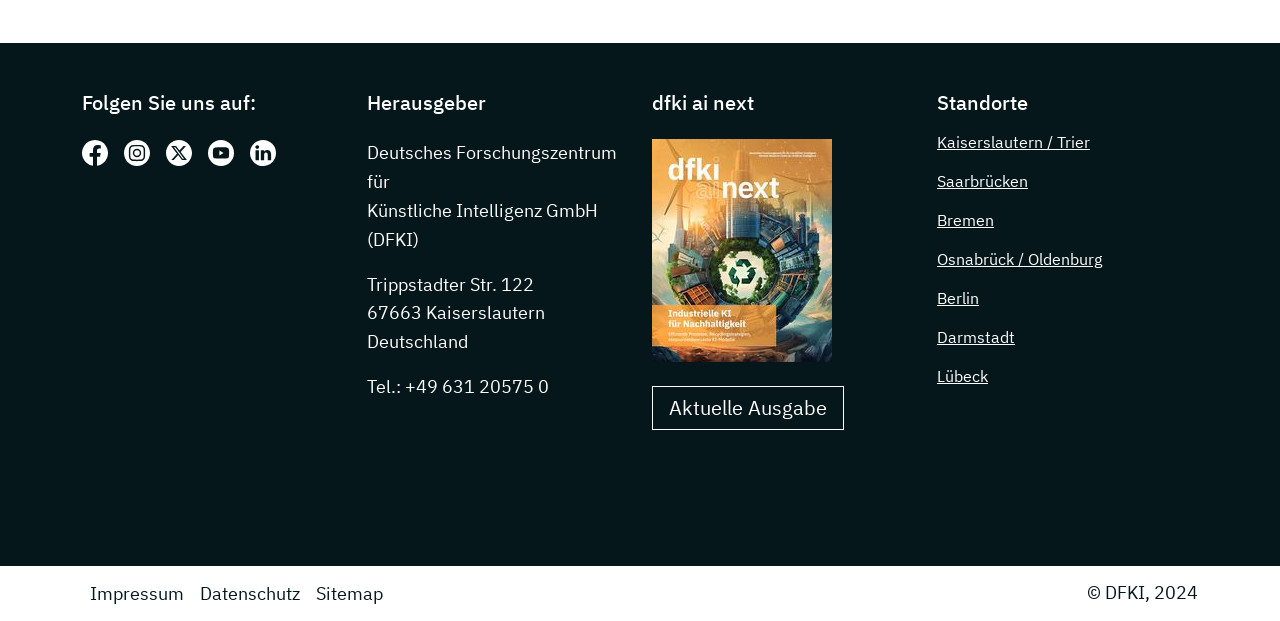What is the address of the research center?
Please give a detailed answer to the question using the information shown in the image.

The address of the research center can be found in the 'Herausgeber' section, where it is stated as 'Trippstadter Str. 122, 67663 Kaiserslautern, Deutschland'.